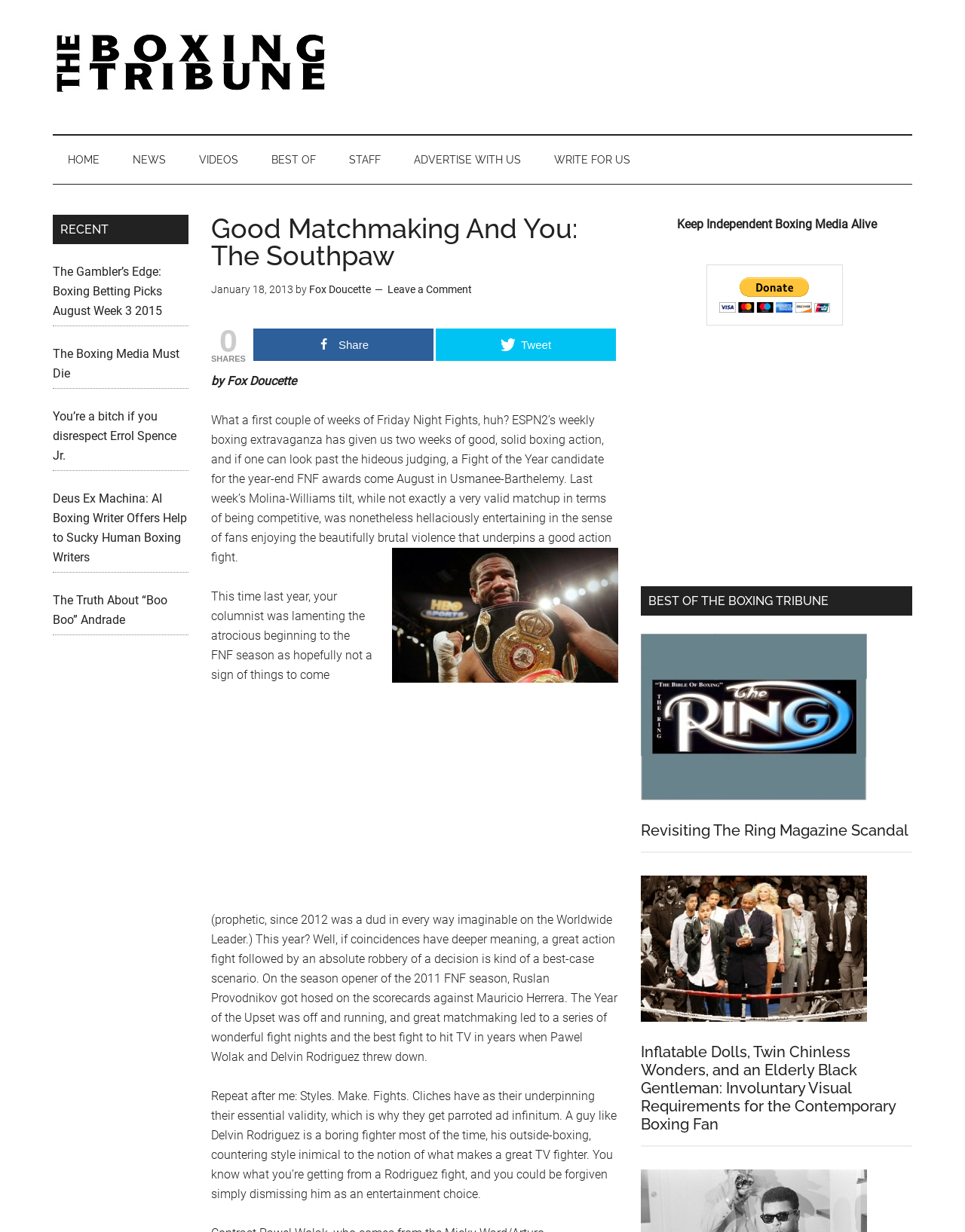What is the purpose of the 'Donate with PayPal' button?
Analyze the image and deliver a detailed answer to the question.

I found the text 'Keep Independent Boxing Media Alive' near the 'Donate with PayPal' button, which suggests that the button is intended to allow users to support independent boxing media.